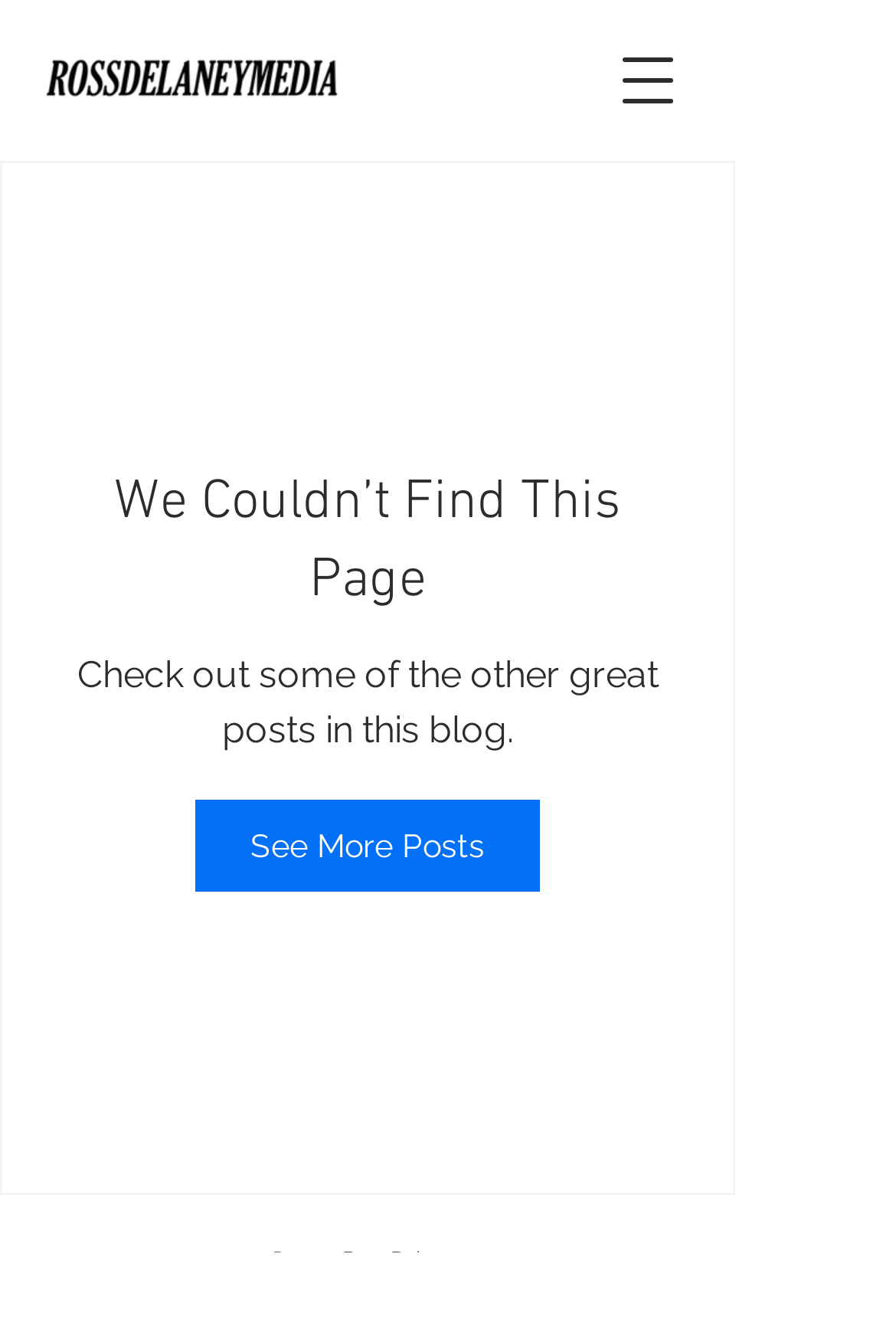Answer the question with a single word or phrase: 
What is the message displayed when a page is not found?

We Couldn’t Find This Page